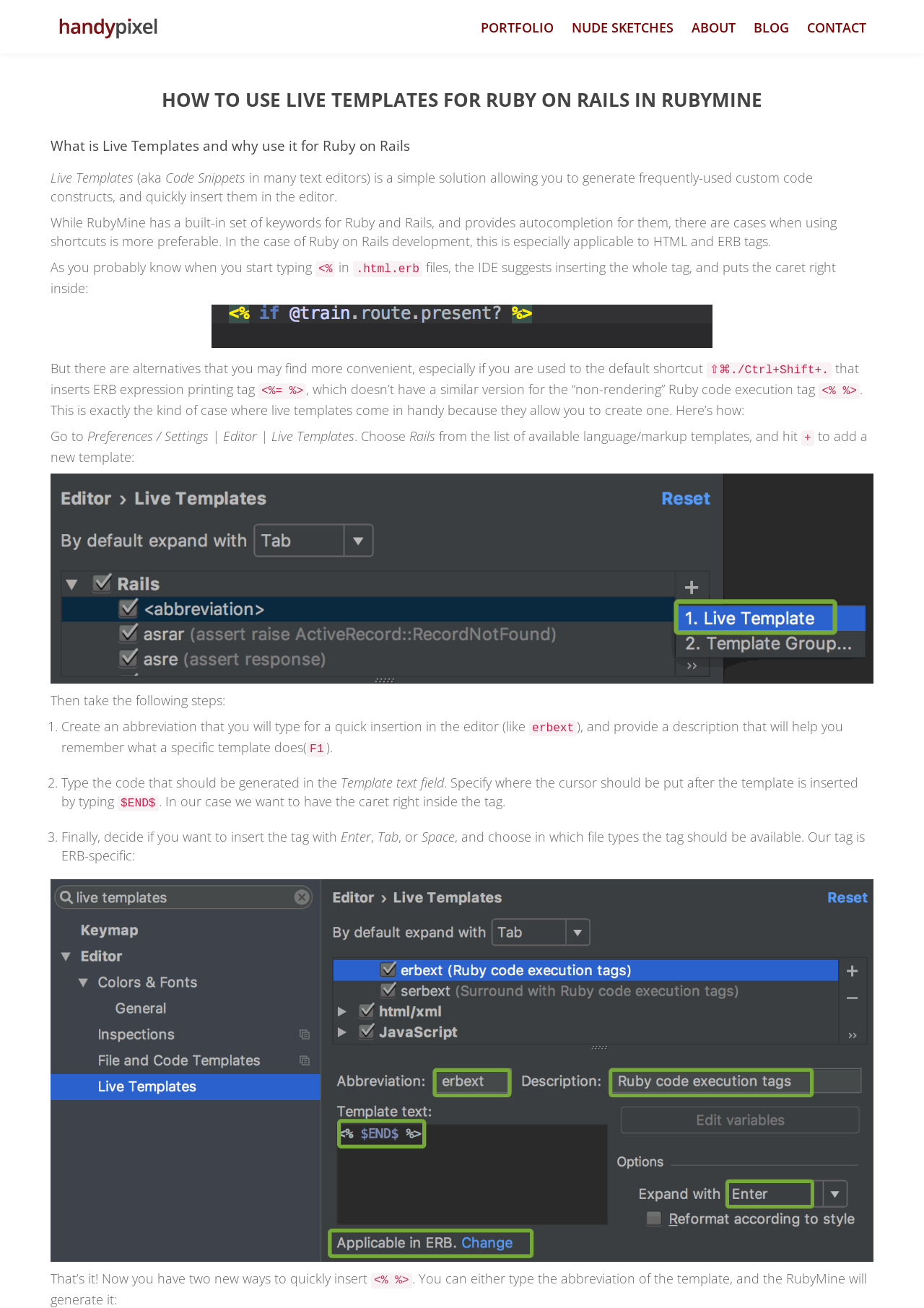What is Live Templates used for?
Make sure to answer the question with a detailed and comprehensive explanation.

According to the text, Live Templates is a simple solution allowing you to generate frequently-used custom code constructs, and quickly insert them in the editor. It is especially applicable to HTML and ERB tags in Ruby on Rails development.